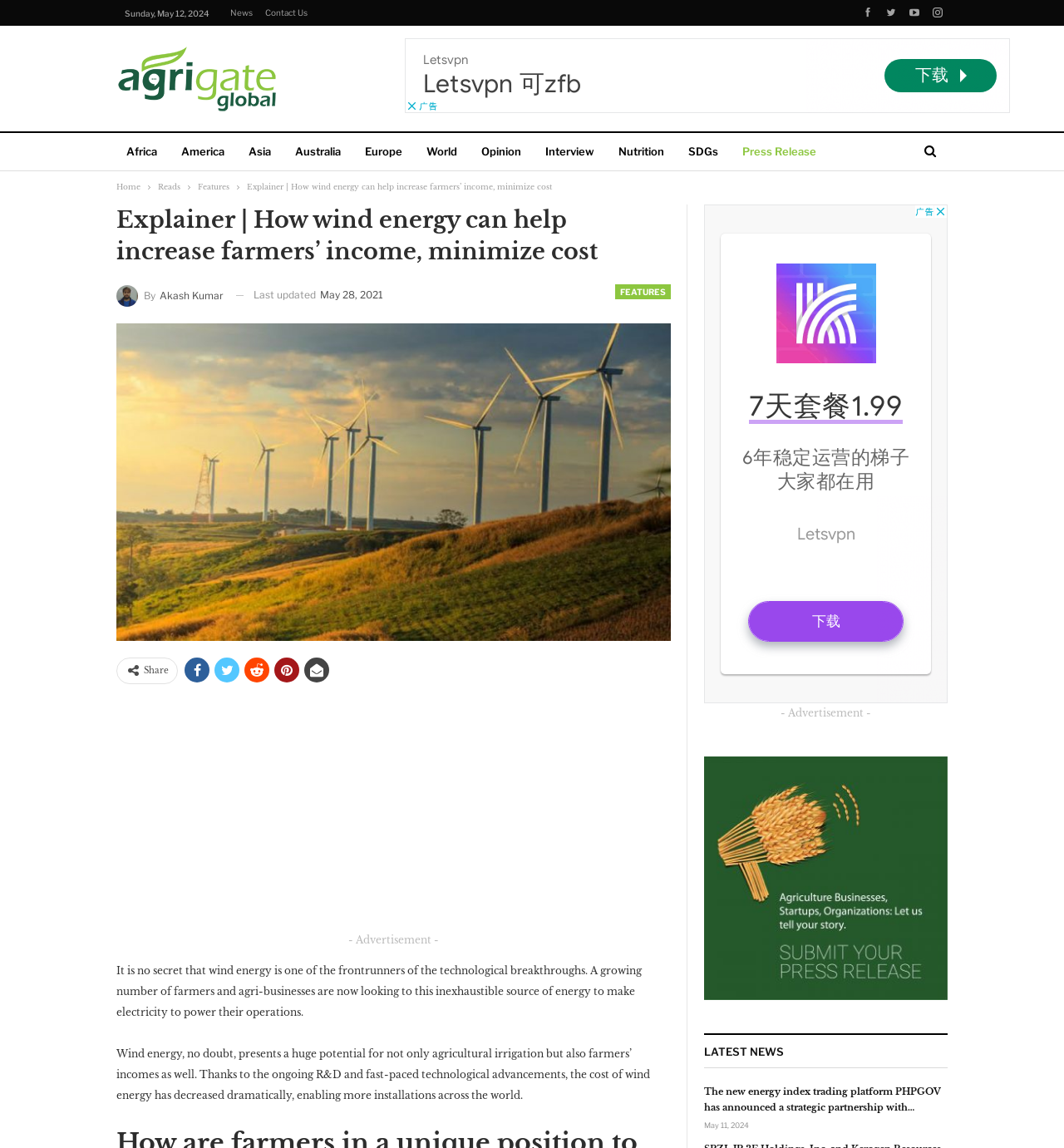Respond to the following question using a concise word or phrase: 
What is the author of the article?

Akash Kumar